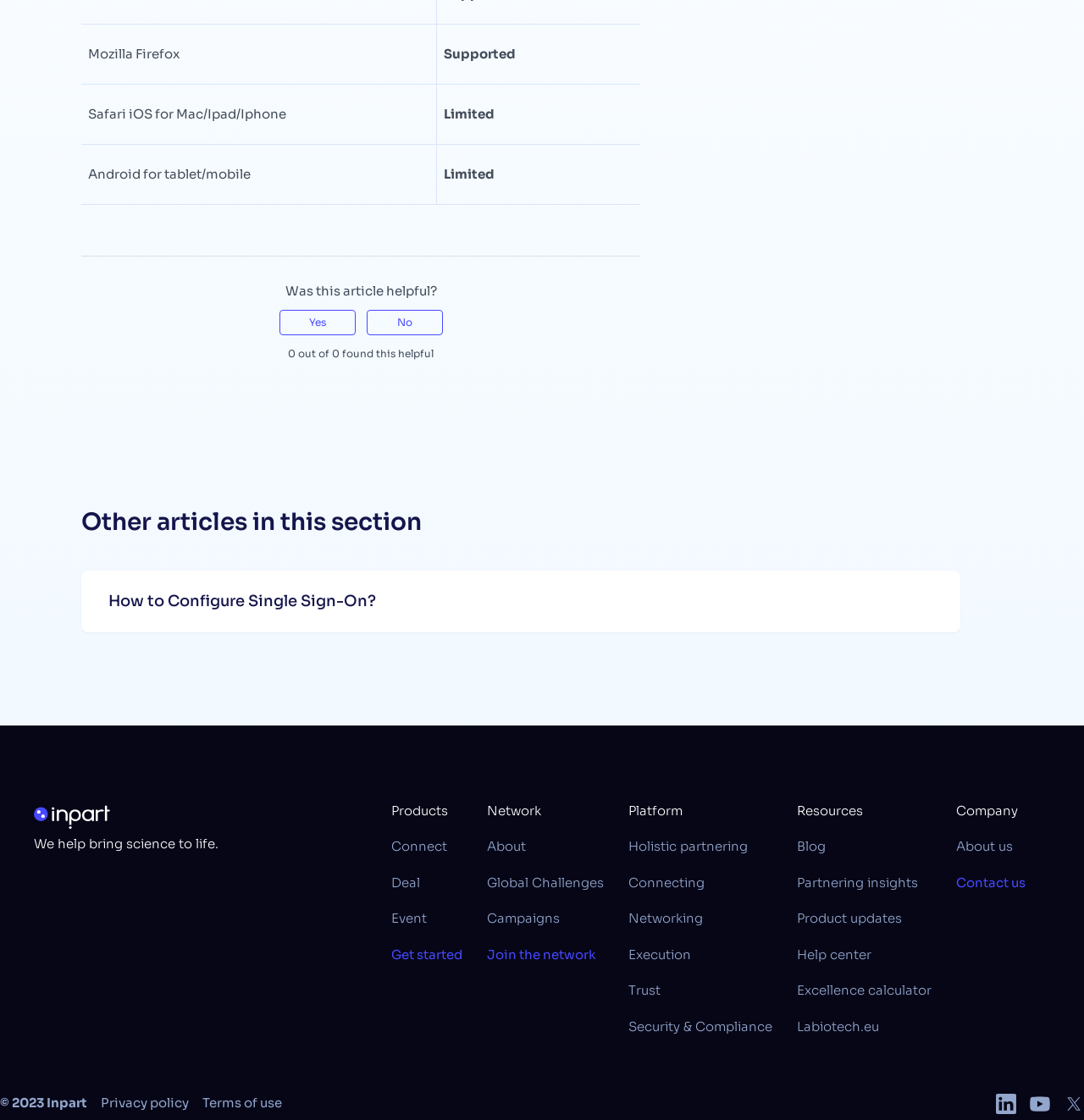Please provide the bounding box coordinates in the format (top-left x, top-left y, bottom-right x, bottom-right y). Remember, all values are floating point numbers between 0 and 1. What is the bounding box coordinate of the region described as: How to Configure Single Sign-On?

[0.075, 0.509, 0.886, 0.564]